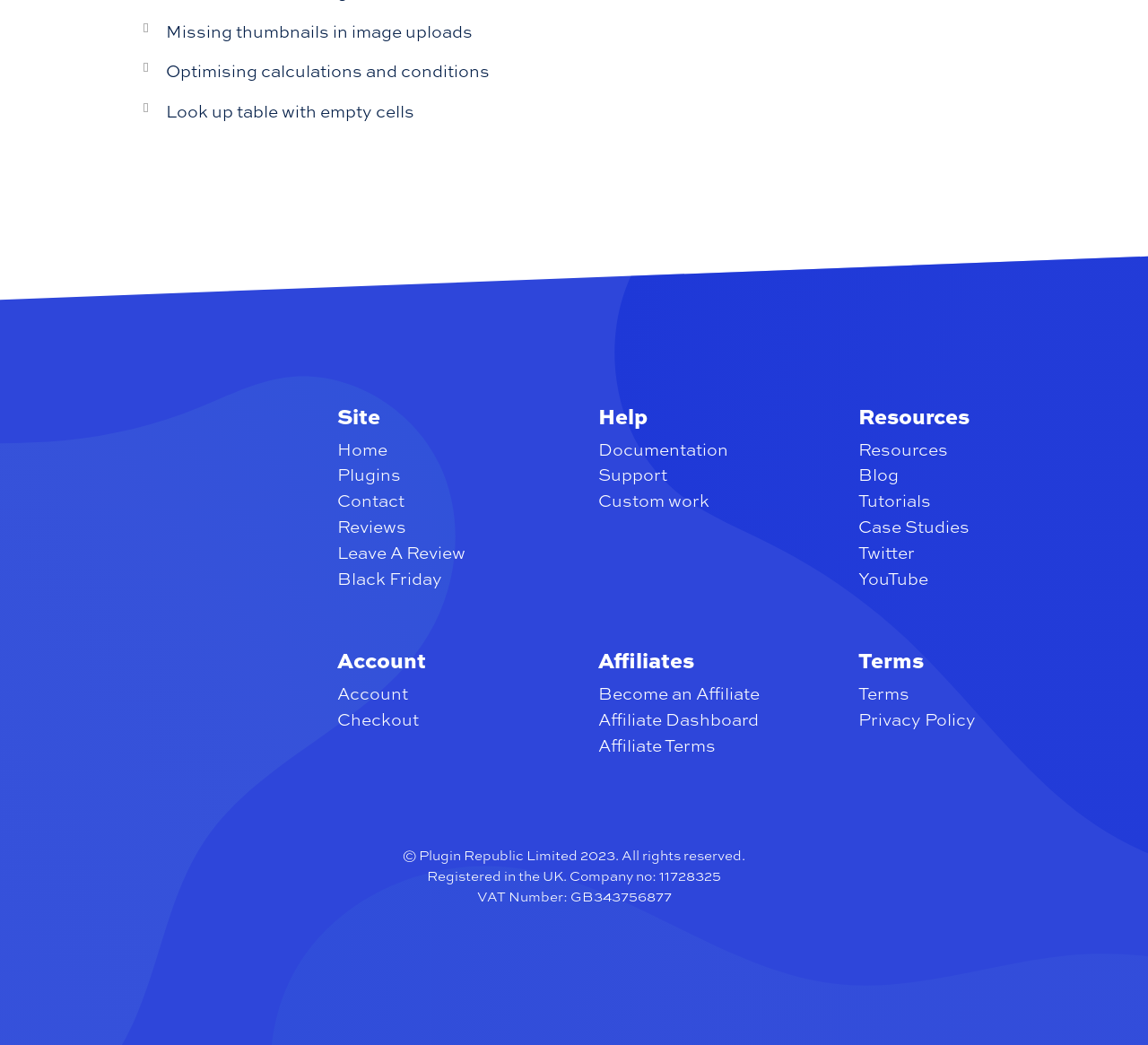How many headings are in the main navigation?
Please answer using one word or phrase, based on the screenshot.

5